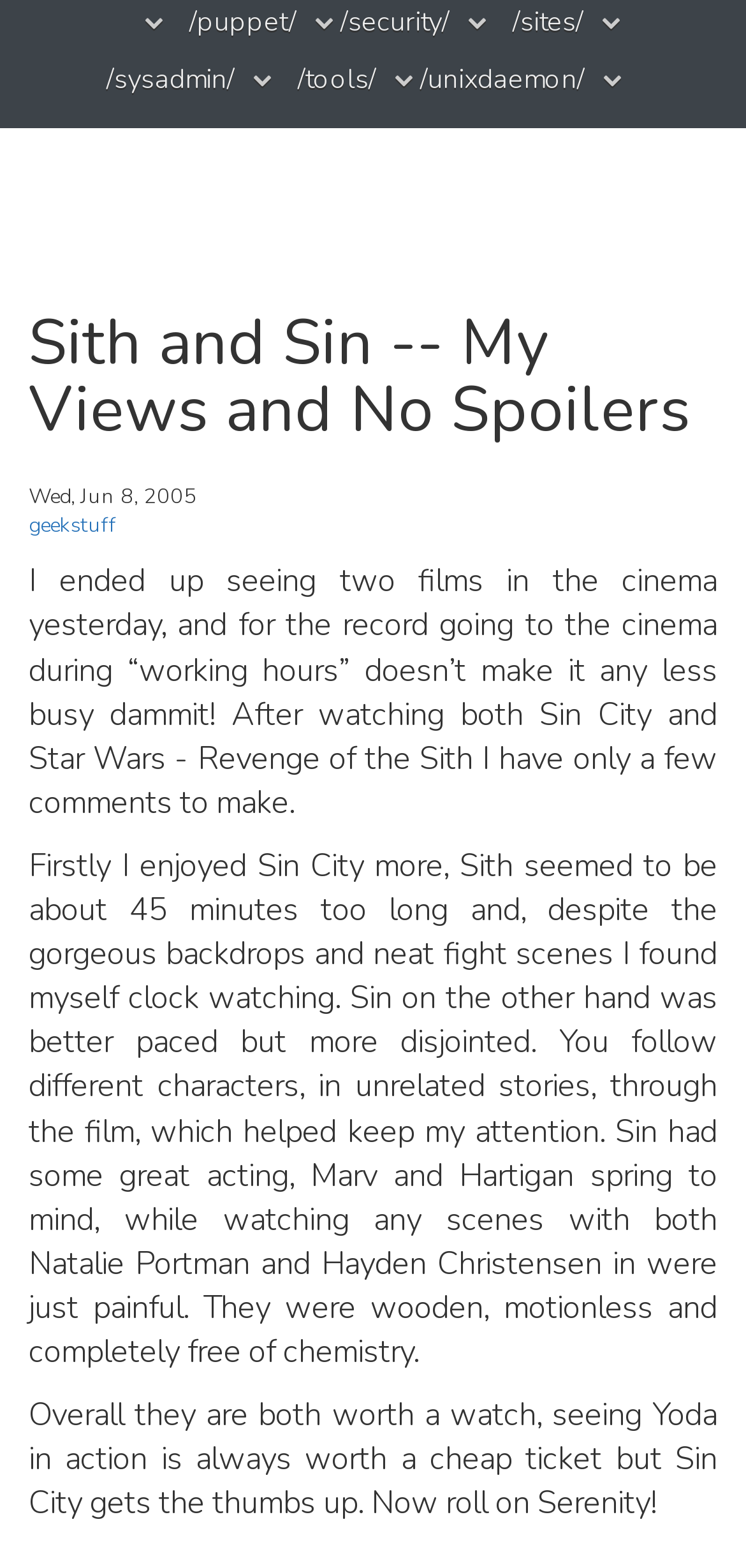Bounding box coordinates should be provided in the format (top-left x, top-left y, bottom-right x, bottom-right y) with all values between 0 and 1. Identify the bounding box for this UI element: /tools/

[0.399, 0.039, 0.553, 0.063]